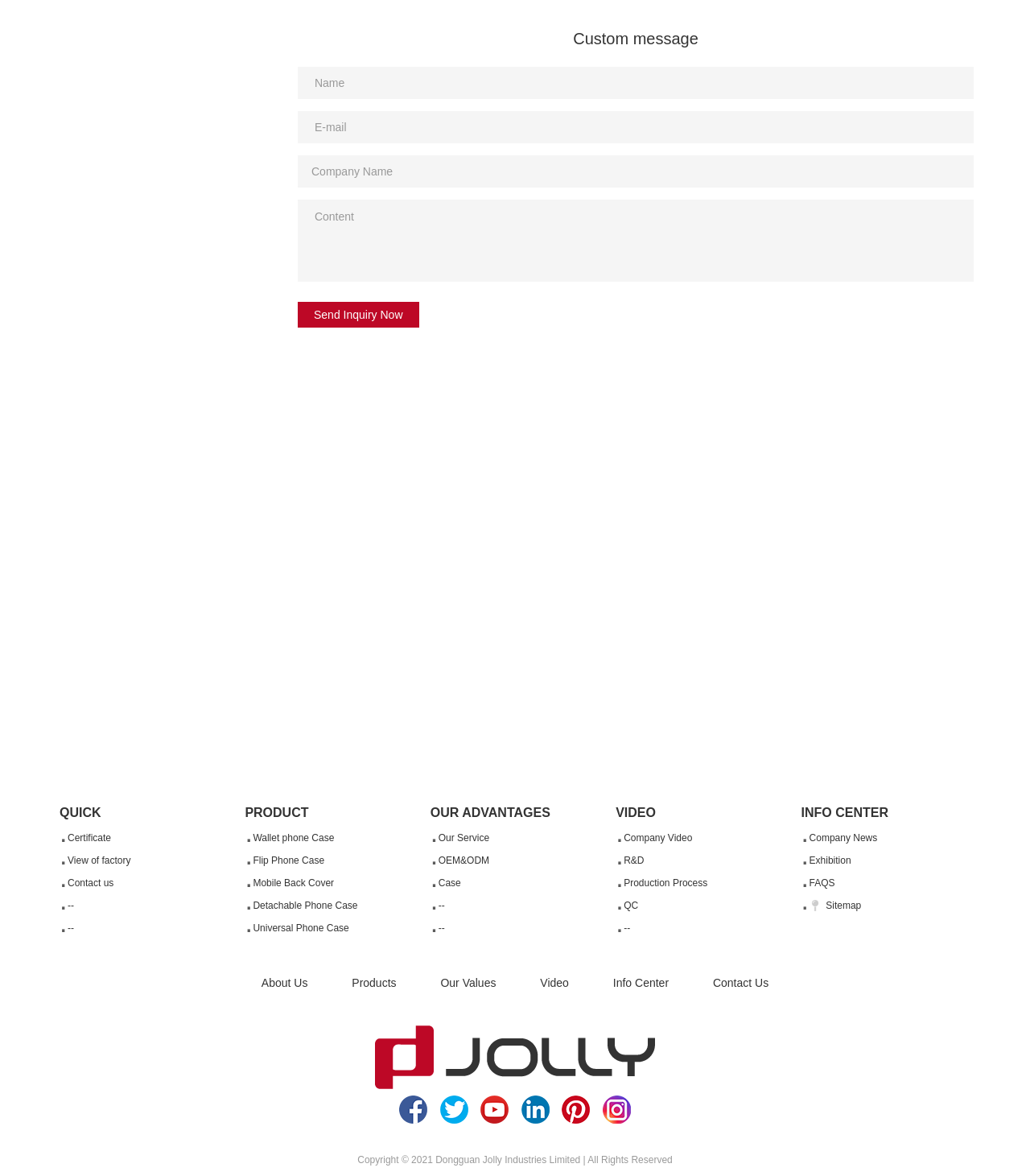Pinpoint the bounding box coordinates of the clickable element to carry out the following instruction: "Contact us."

[0.058, 0.741, 0.222, 0.76]